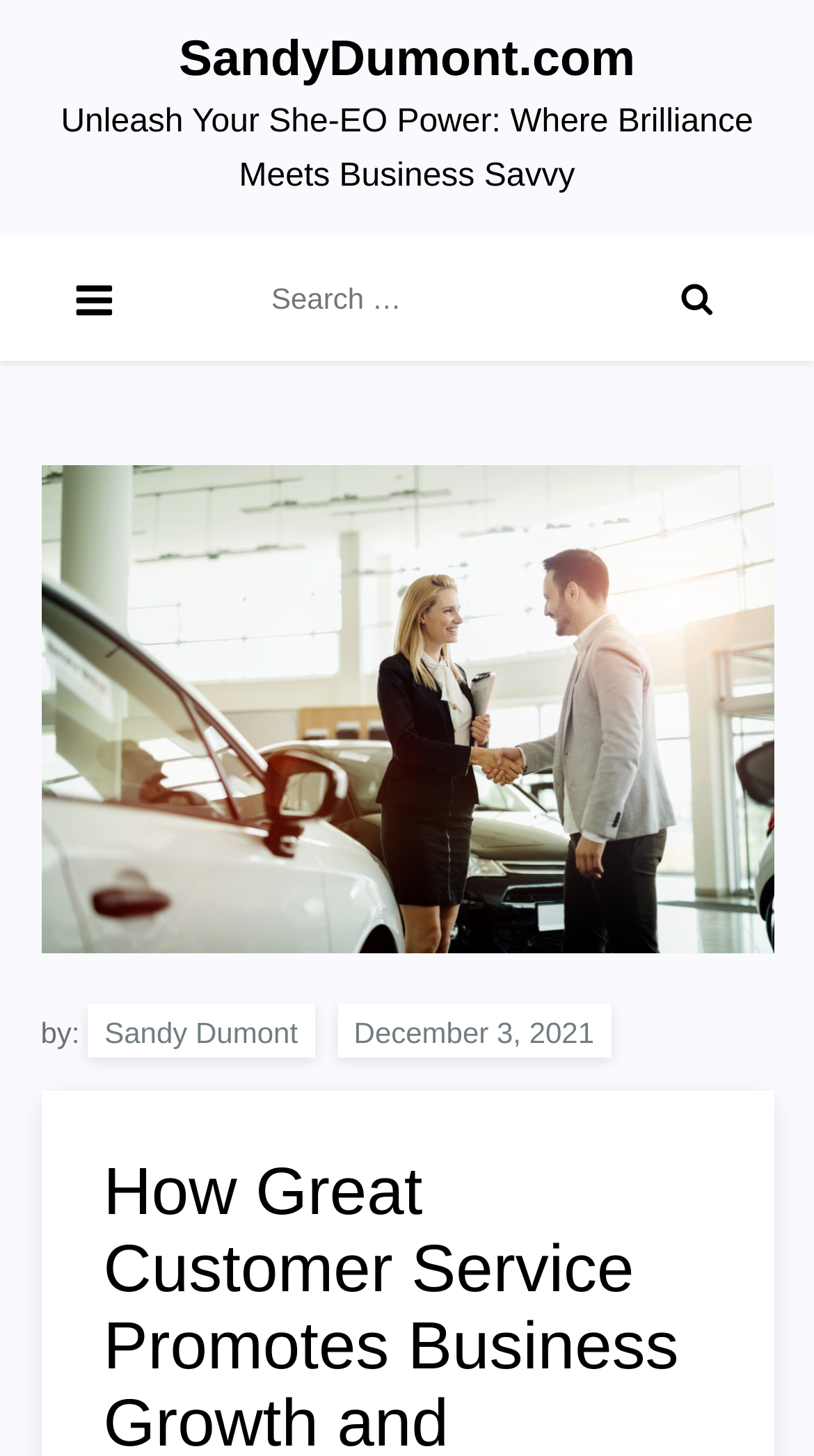From the details in the image, provide a thorough response to the question: What is the date of the article?

I found the date of the article by looking at the bottom of the webpage, where it says 'December 3, 2021'.